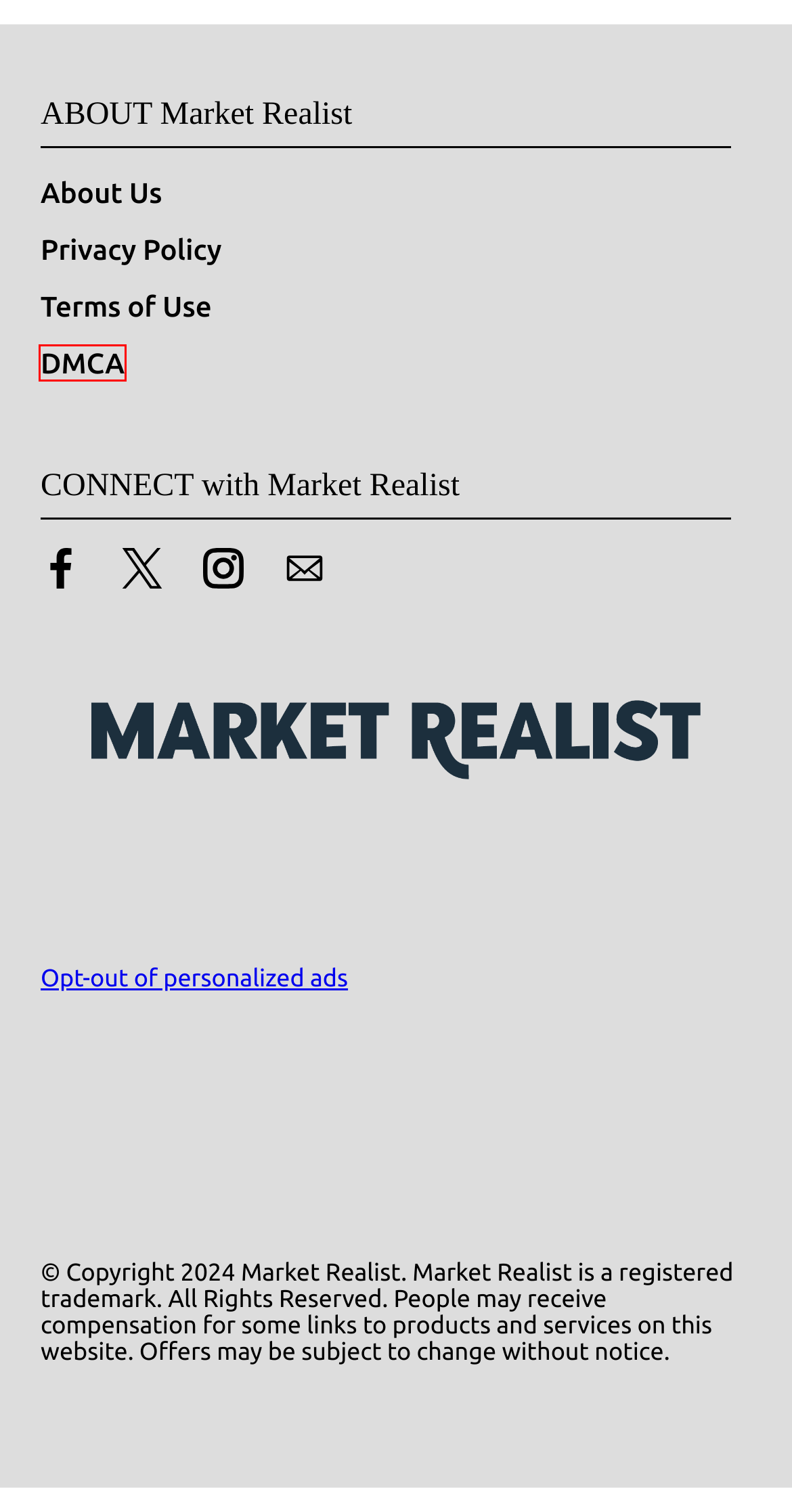Inspect the screenshot of a webpage with a red rectangle bounding box. Identify the webpage description that best corresponds to the new webpage after clicking the element inside the bounding box. Here are the candidates:
A. FlexBooker Data Breach Exposed Over 3 Million Accounts
B. Net Worth
C. Market Realist Privacy Policy
D. About Market Realist
E. Market Realist Corrections and Clarifications Policy
F. Cash App Data Breach: More Than 8 Million People May Be Affected
G. News | MarketRealist.com
H. Market Realist Term of Use

E